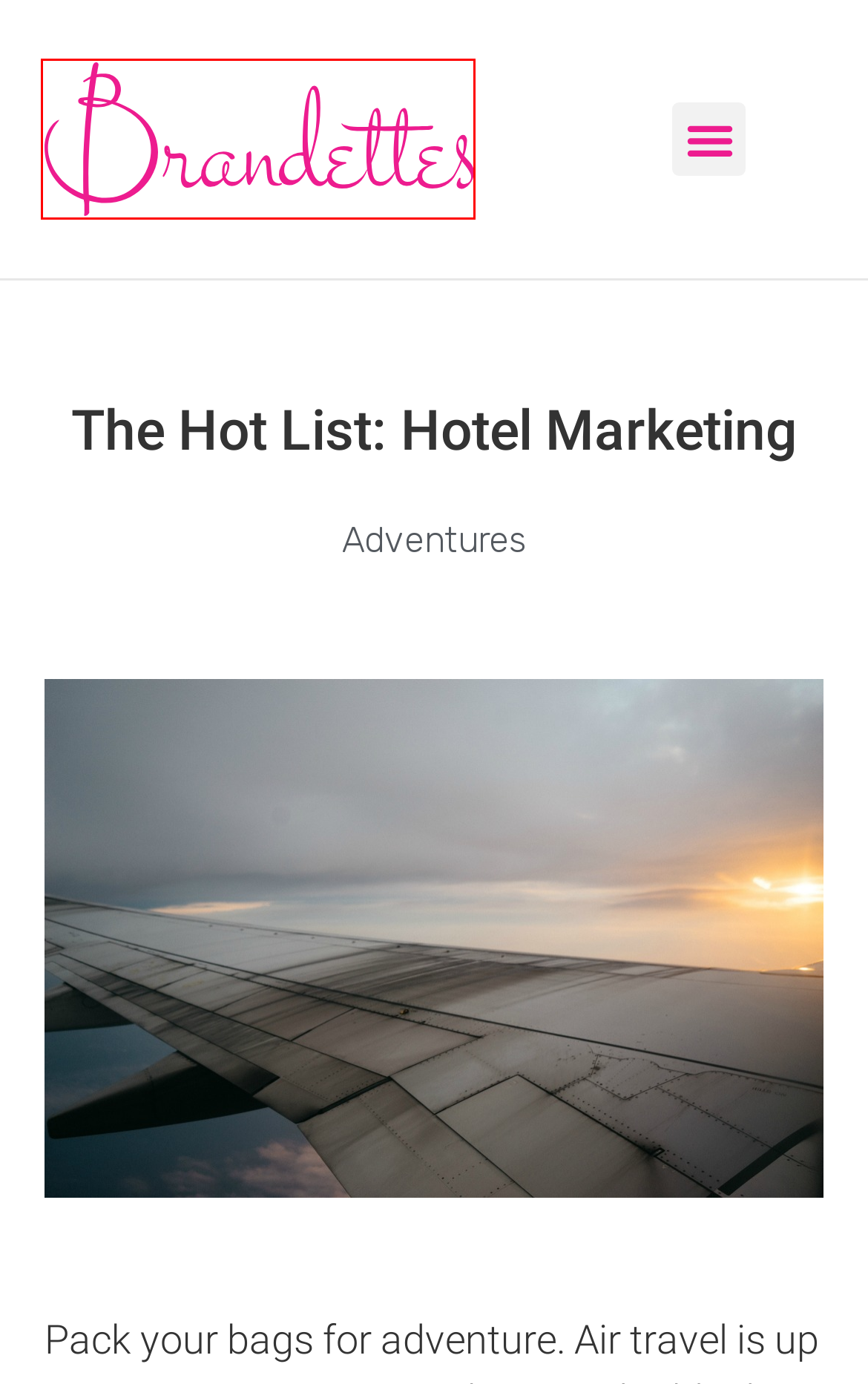Analyze the given webpage screenshot and identify the UI element within the red bounding box. Select the webpage description that best matches what you expect the new webpage to look like after clicking the element. Here are the candidates:
A. Inside The Wrinkle Cream of Hair Care – Arey - Brandettes
B. Whatever/Whenever @ W San Diego - Brandettes
C. Adventures - Brandettes
D. CPG Marketing Agency - Brandettes
E. Accelerating Beauty Innovation w/ Good Face Project - Brandettes
F. Blog - Brandettes
G. Work - Brandettes
H. About - Brandettes

D